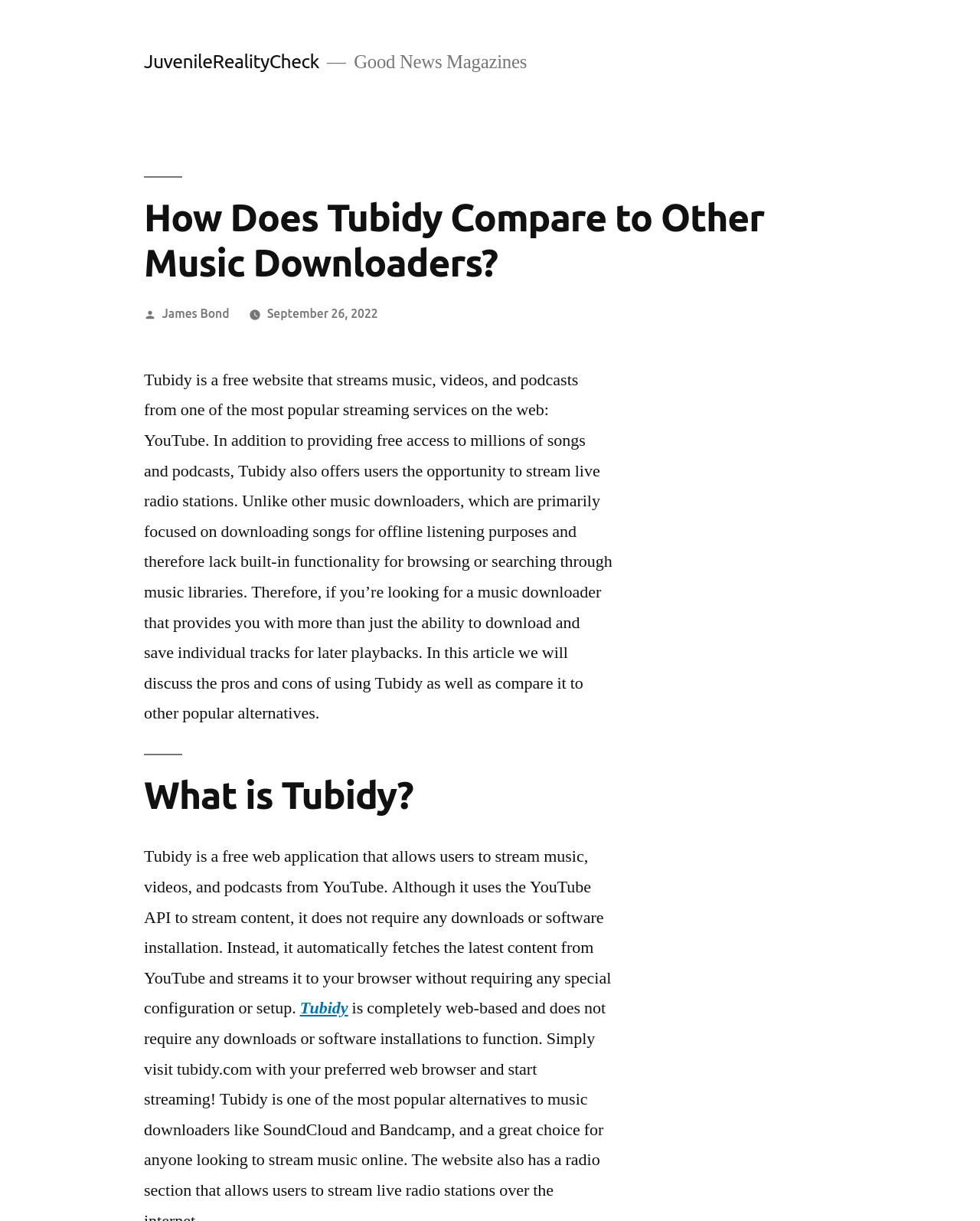Who is the author of the article?
Look at the webpage screenshot and answer the question with a detailed explanation.

The article has a link with the text 'James Bond' next to 'Posted by', indicating that James Bond is the author of the article.